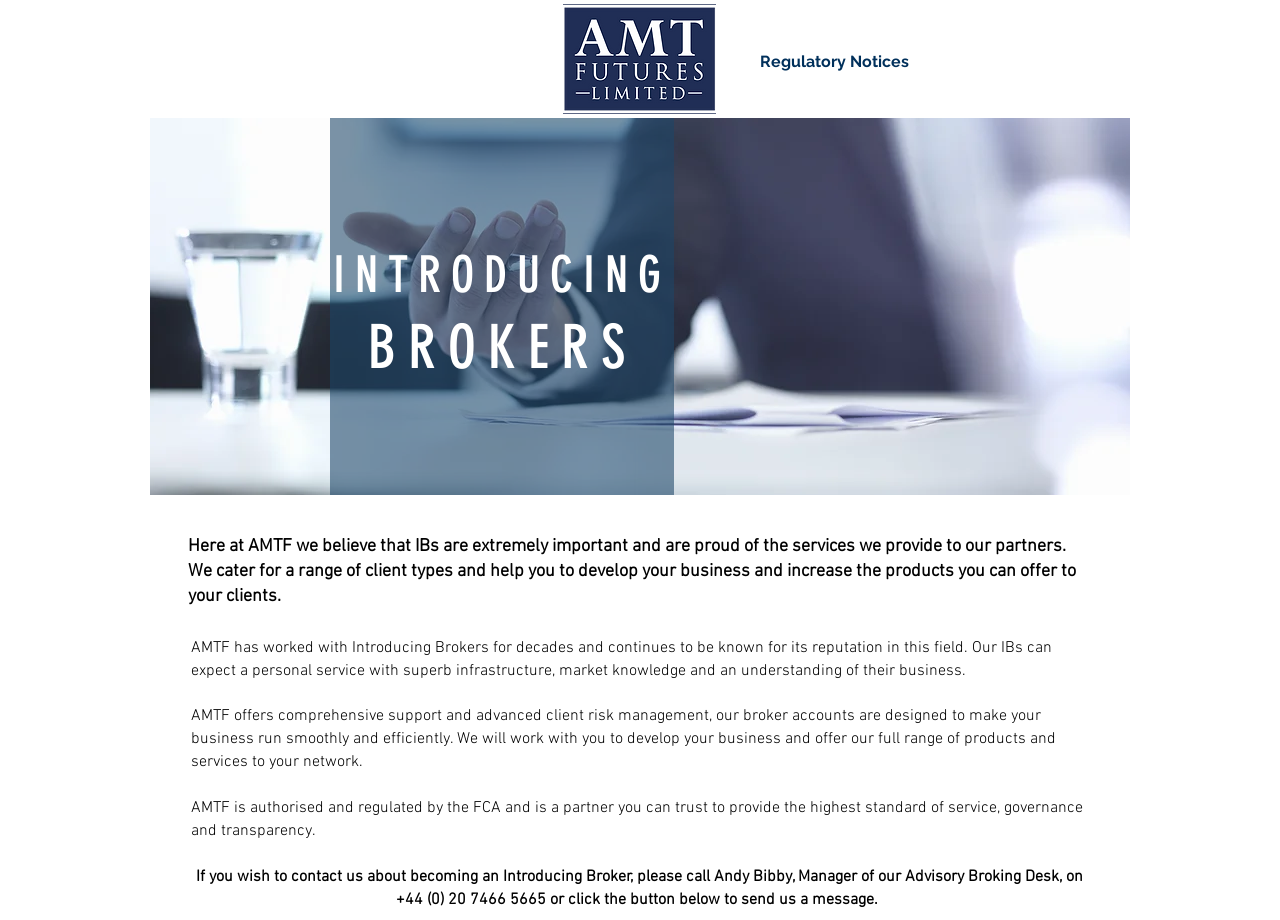What is the logo of AMT Futures Limited?
Based on the screenshot, answer the question with a single word or phrase.

AMT Futures Limited Logo